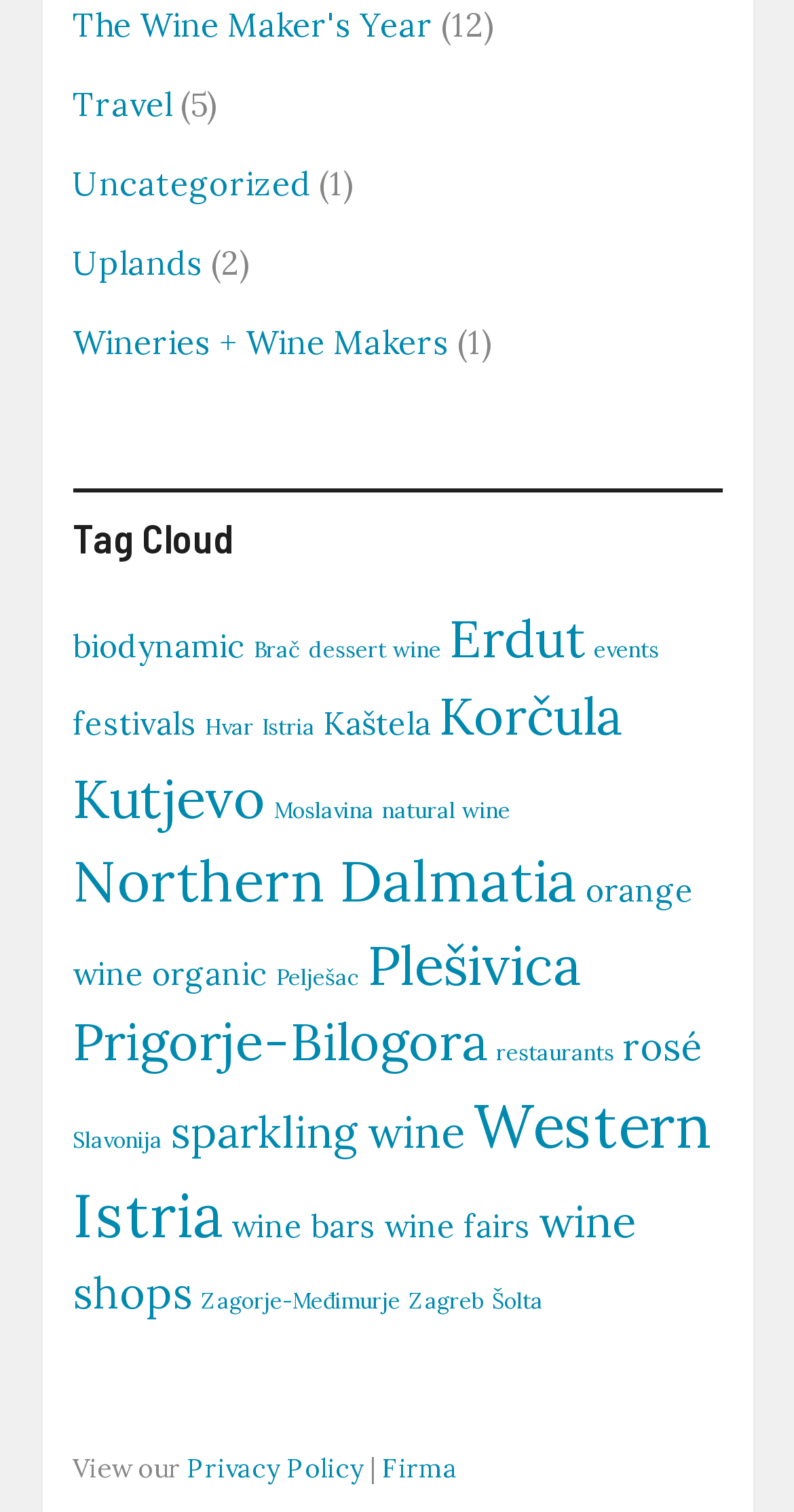Please find the bounding box coordinates of the element that must be clicked to perform the given instruction: "View biodynamic wine items". The coordinates should be four float numbers from 0 to 1, i.e., [left, top, right, bottom].

[0.091, 0.414, 0.309, 0.44]